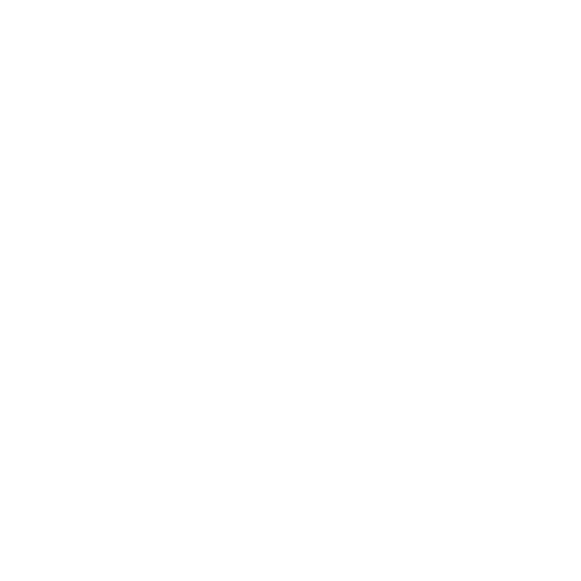Illustrate the image with a detailed caption.

The image showcases a package of Funight KN95 face masks, specifically a 50-pack featuring 5-ply breathable filters and a sleek black design. These disposable masks are designed for comfort and efficiency, making them a stylish choice for health and safety. Below the product image, details such as the current price of $29.99, information about free shipping on orders over $37, and a product description highlighting their protective features are provided. The aesthetic appeal and practicality of these masks emphasize their role in promoting health without compromising style.